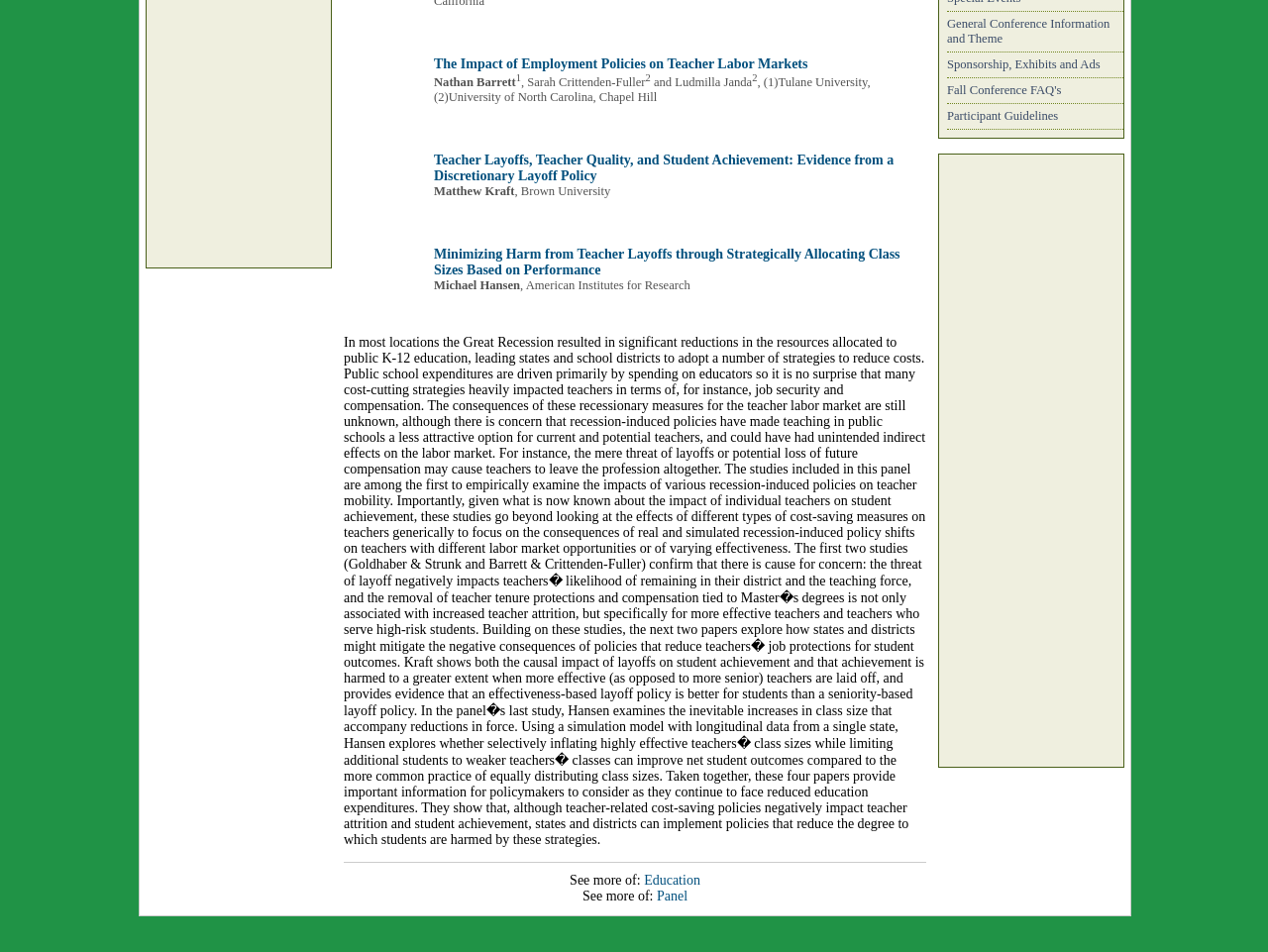Find the bounding box coordinates of the UI element according to this description: "General Conference Information and Theme".

[0.747, 0.018, 0.875, 0.048]